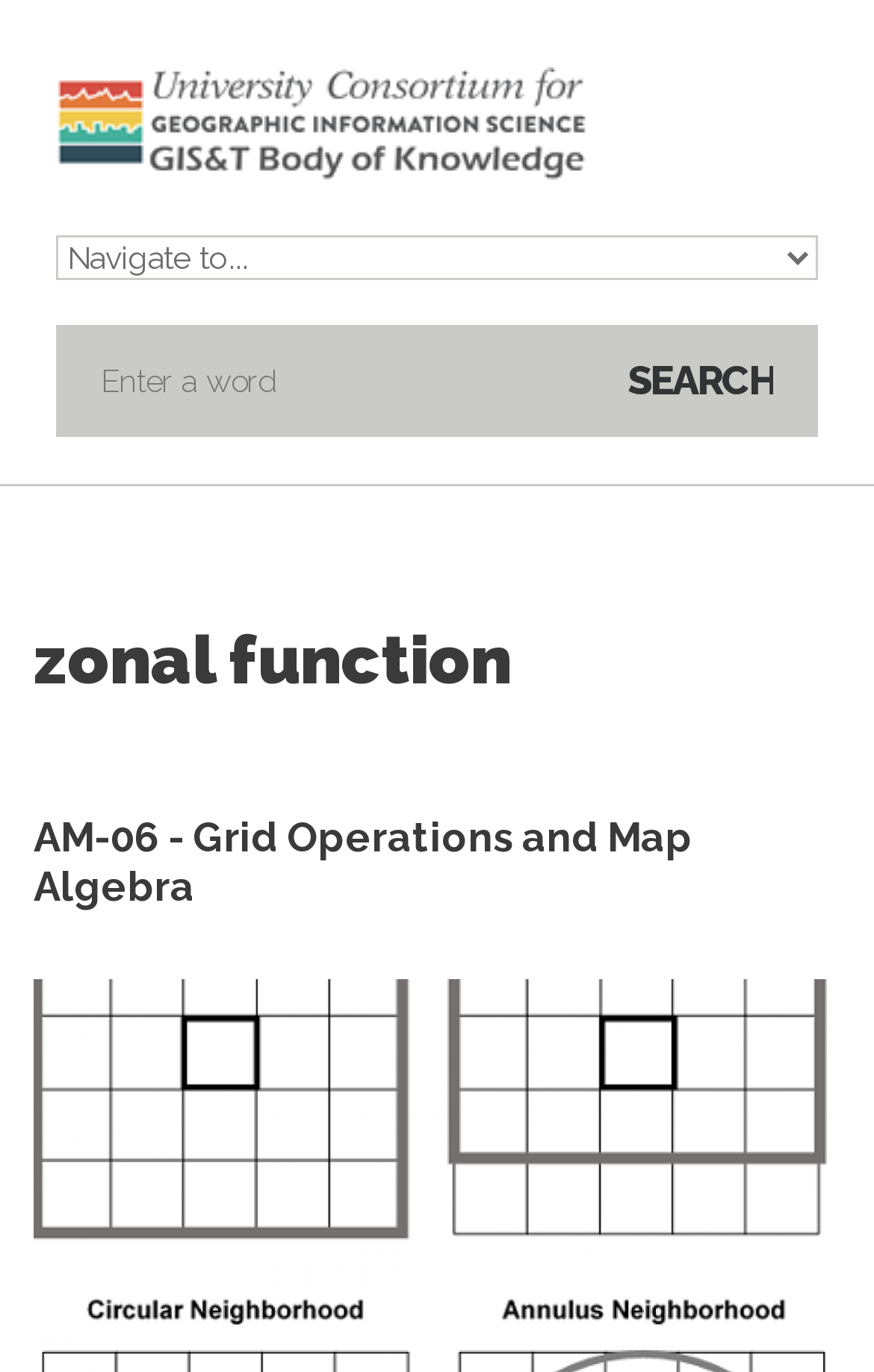What is the topic of the current page?
Please provide a comprehensive answer based on the information in the image.

The heading element with the text 'AM-06 - Grid Operations and Map Algebra' suggests that the current page is about this specific topic.